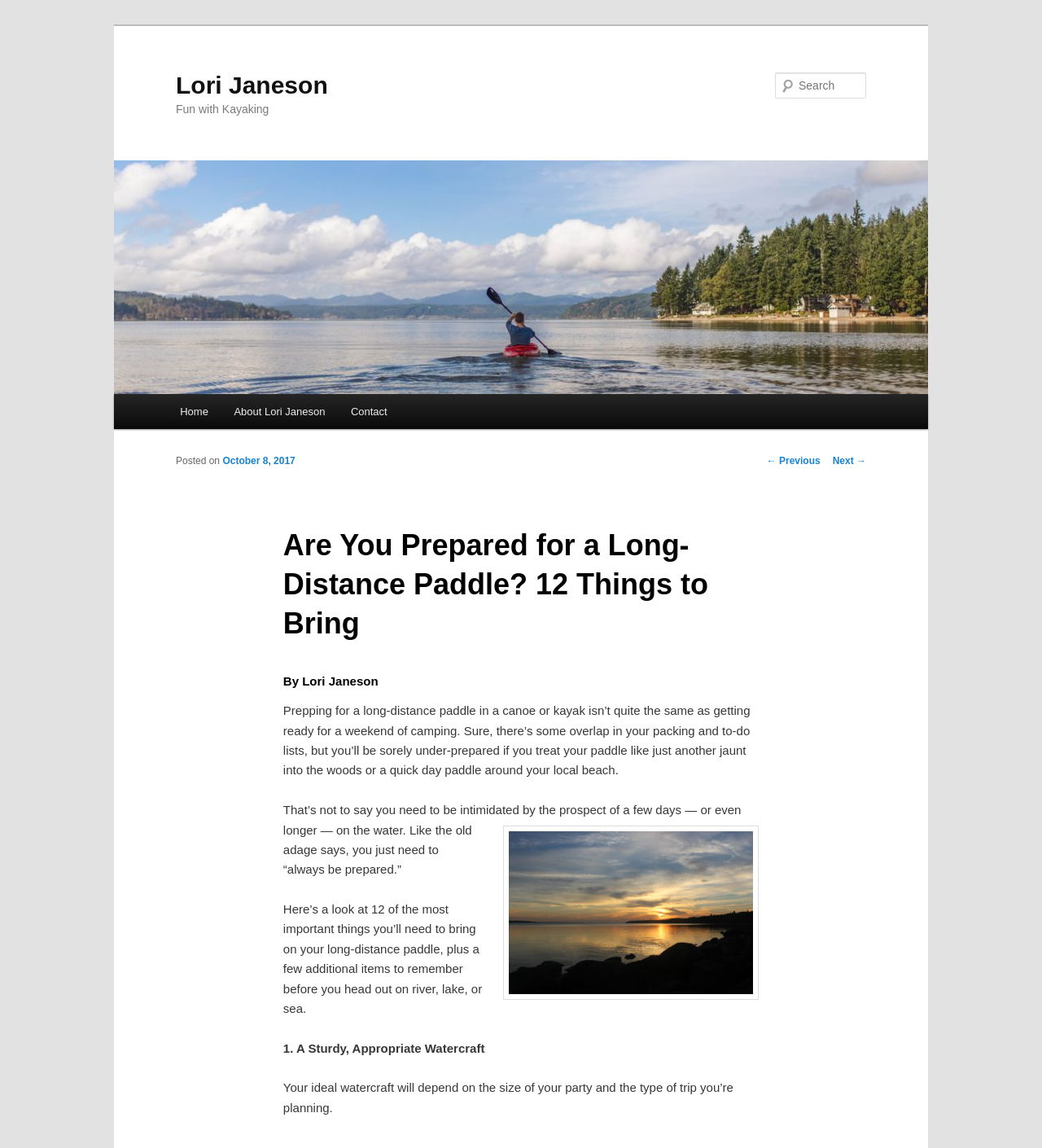What is the first thing to bring on a long-distance paddle?
From the image, provide a succinct answer in one word or a short phrase.

A Sturdy, Appropriate Watercraft